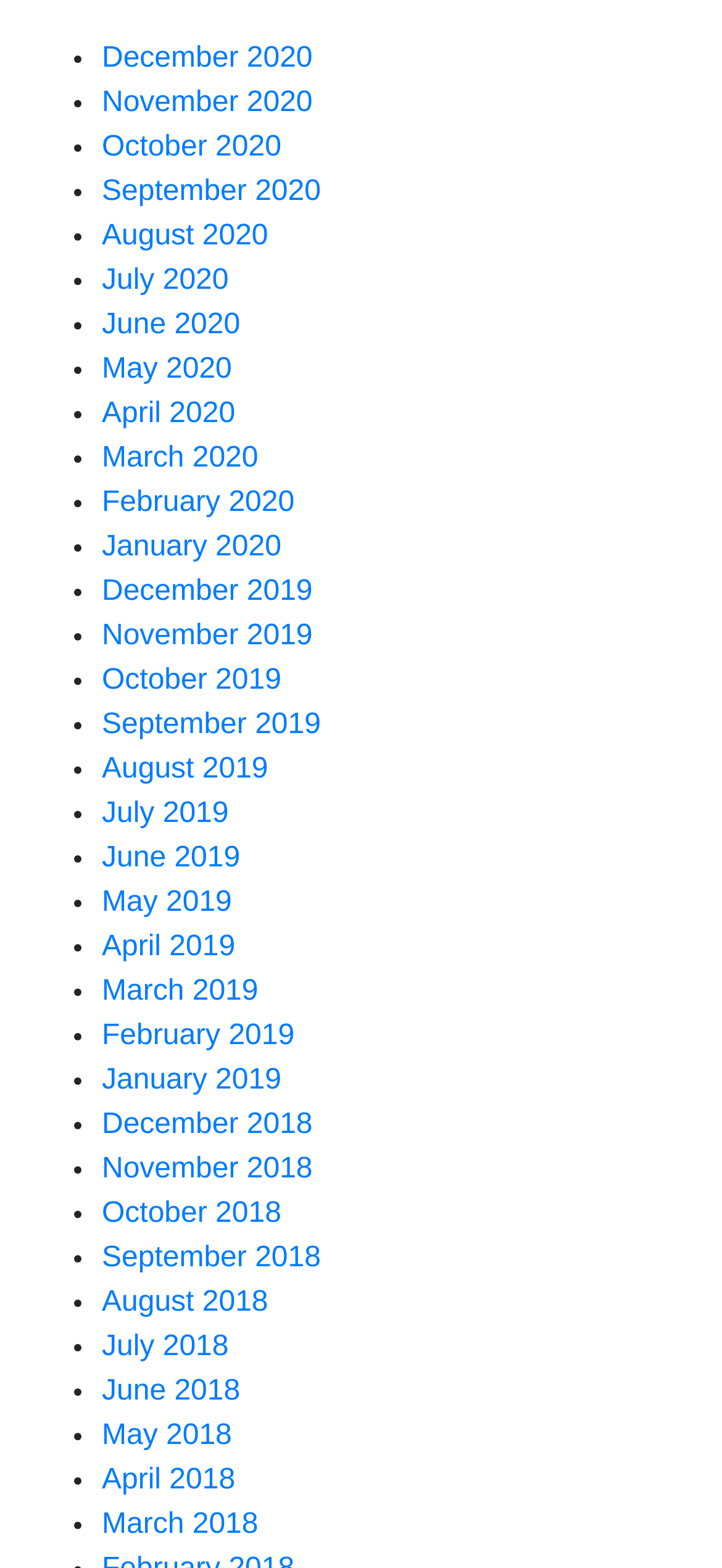How many months are listed?
Use the screenshot to answer the question with a single word or phrase.

24